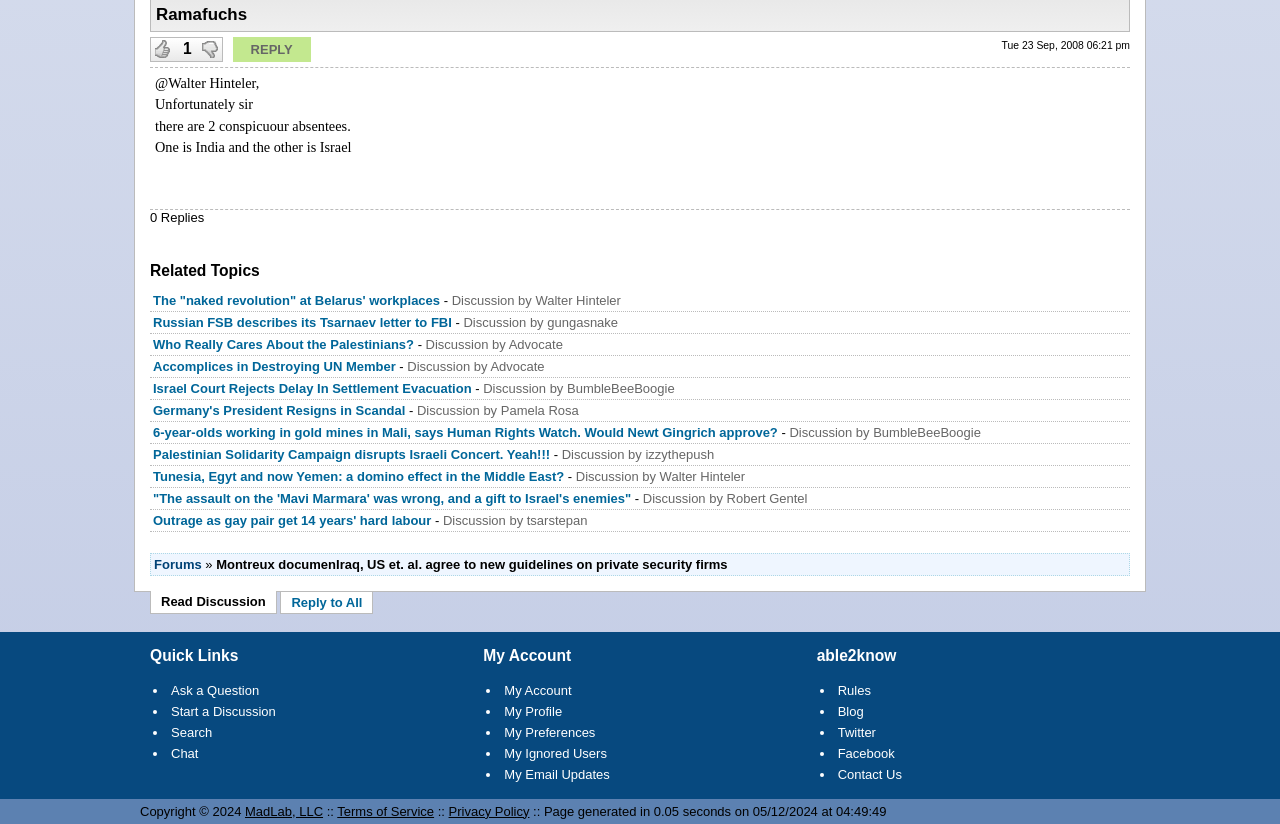How many replies are there to this discussion?
We need a detailed and meticulous answer to the question.

The number of replies is found in the StaticText element with the text '0 Replies' on the webpage, indicating that there are no replies to this discussion.